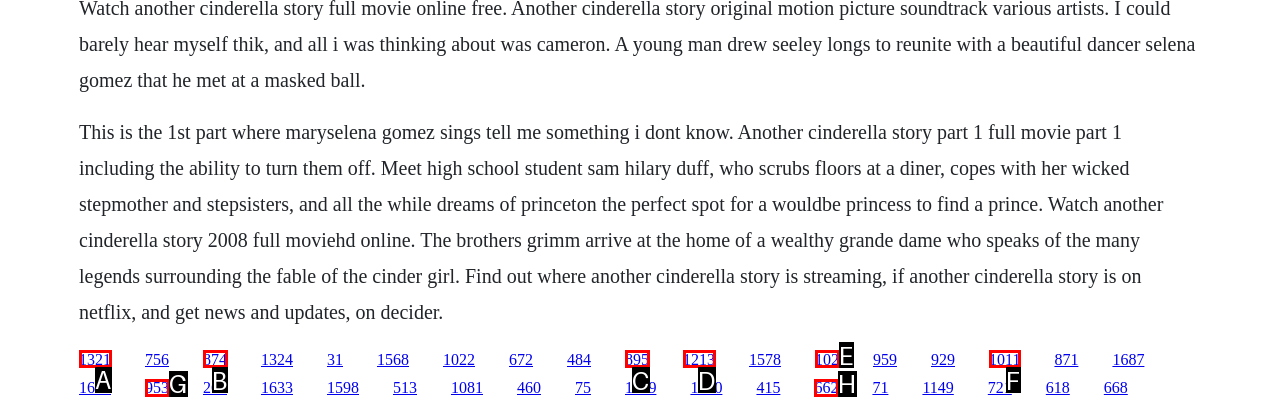Identify which lettered option completes the task: Click the link to watch Another Cinderella Story 2008 full movie HD online. Provide the letter of the correct choice.

A